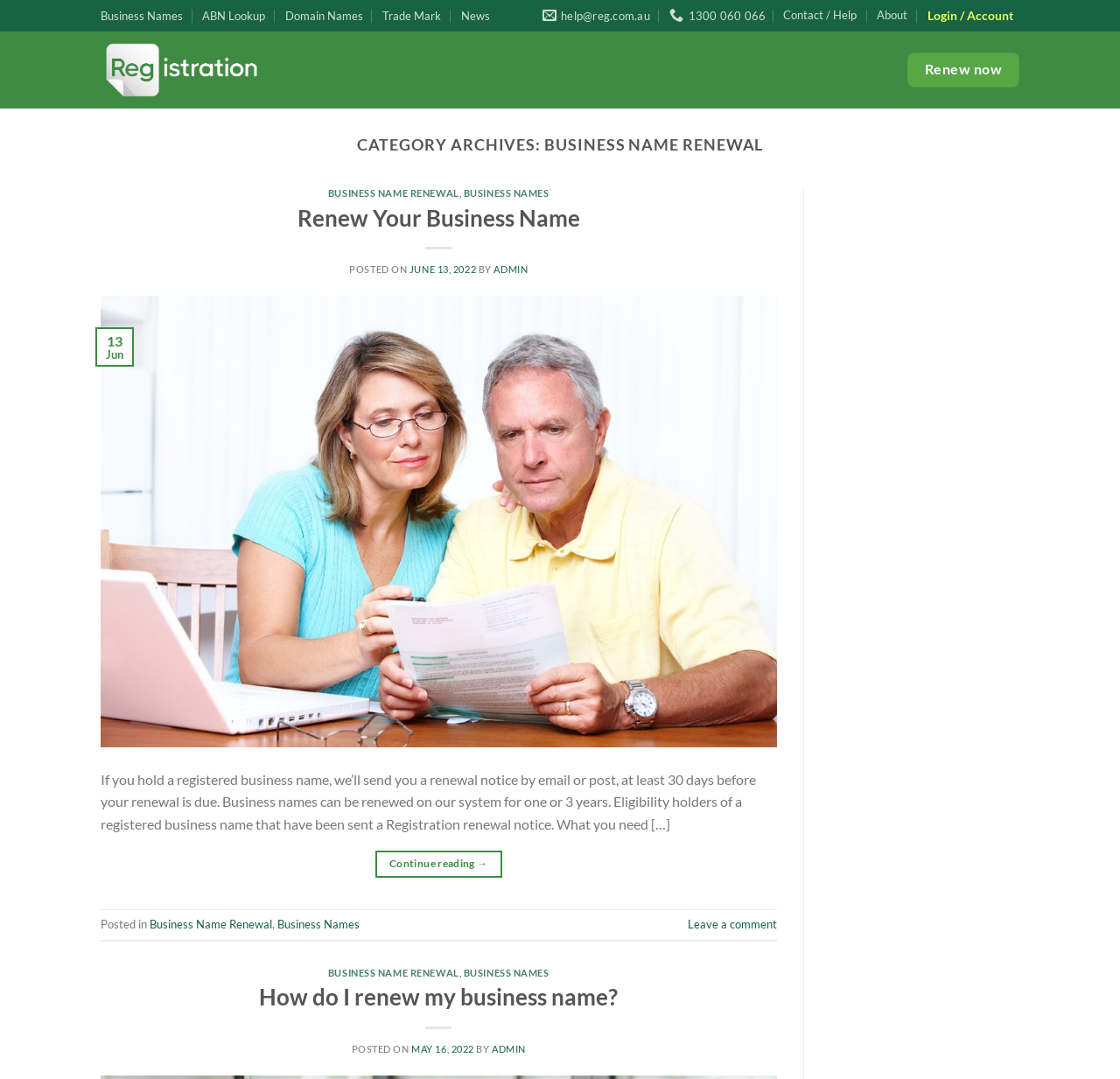Determine the bounding box coordinates of the section to be clicked to follow the instruction: "Read about Obiri and Tola take New York titles". The coordinates should be given as four float numbers between 0 and 1, formatted as [left, top, right, bottom].

None